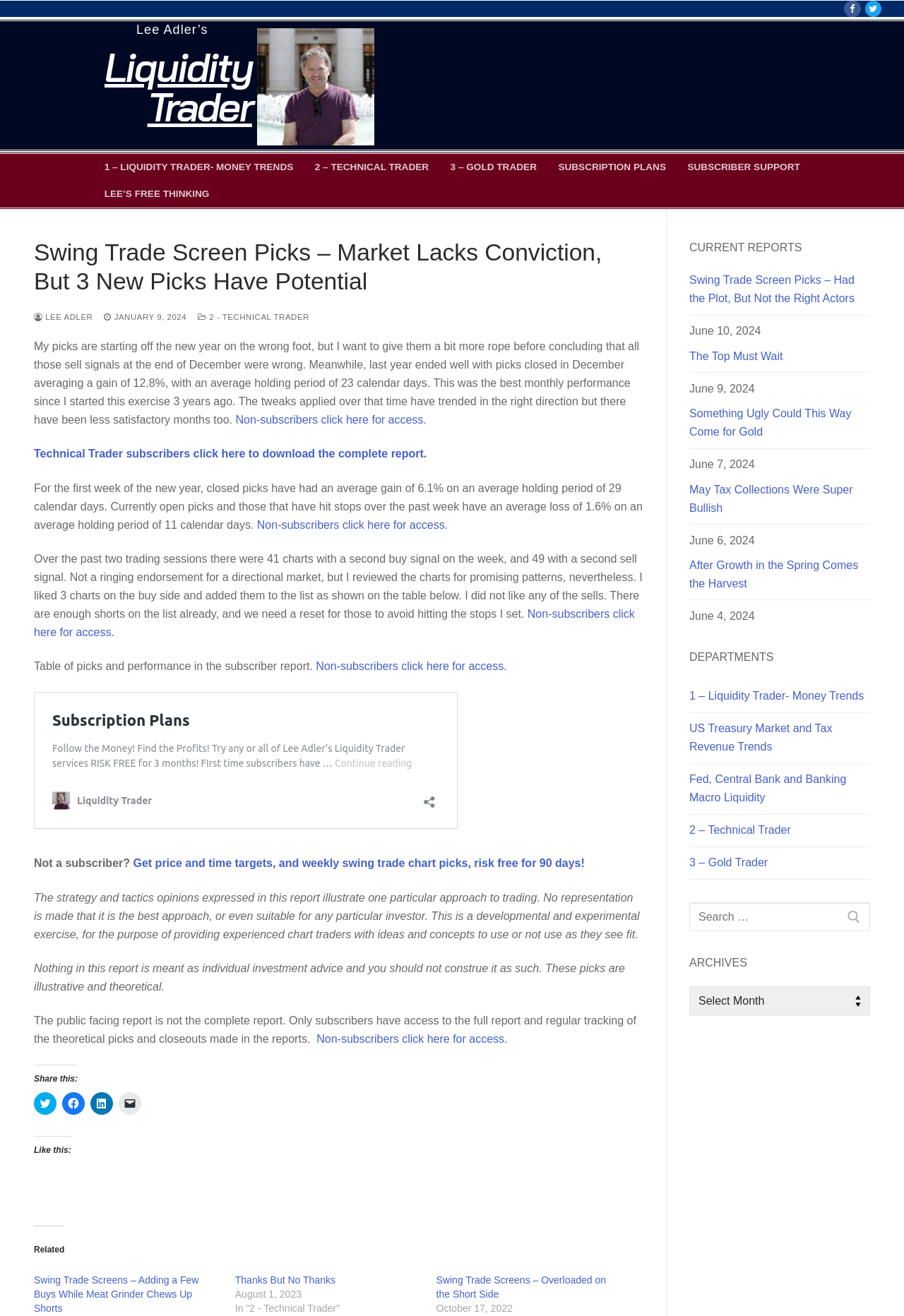Please provide the bounding box coordinates for the UI element as described: "title="Twitter"". The coordinates must be four floats between 0 and 1, represented as [left, top, right, bottom].

[0.957, 0.001, 0.975, 0.013]